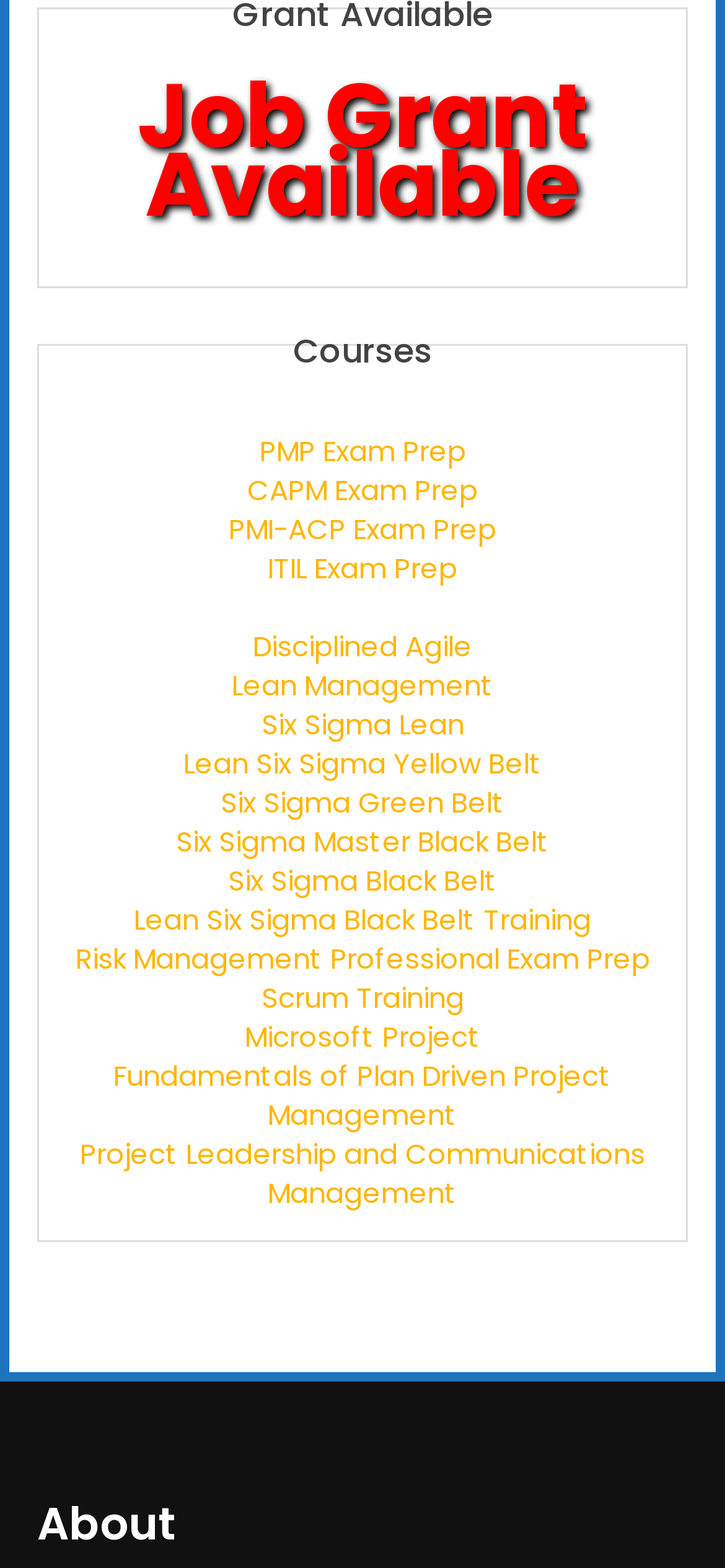Locate the bounding box coordinates of the clickable area needed to fulfill the instruction: "Prepare for PMP Exam".

[0.358, 0.275, 0.642, 0.3]